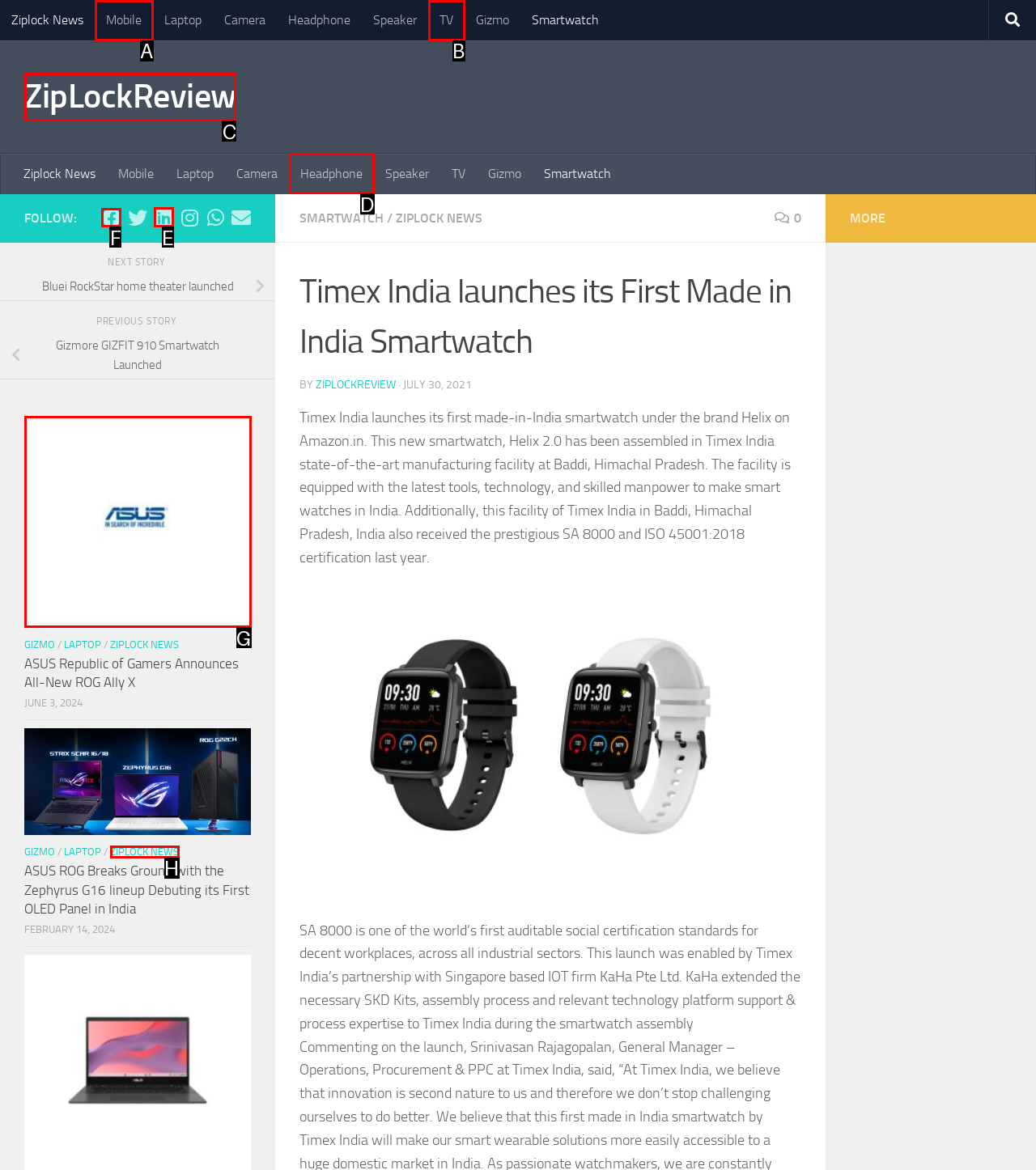Determine which HTML element to click to execute the following task: Follow us on Facebook Answer with the letter of the selected option.

F